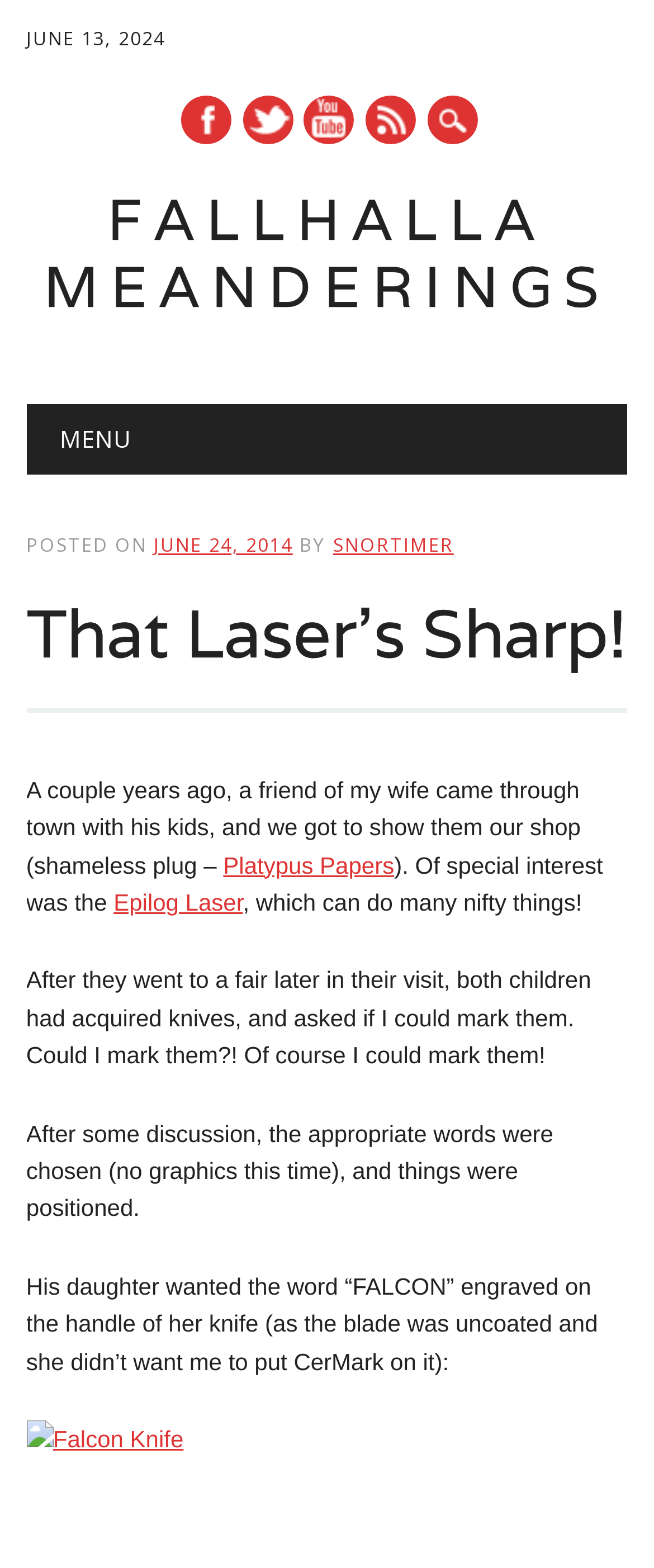Identify the bounding box for the UI element specified in this description: "Twitter". The coordinates must be four float numbers between 0 and 1, formatted as [left, top, right, bottom].

[0.371, 0.06, 0.448, 0.091]